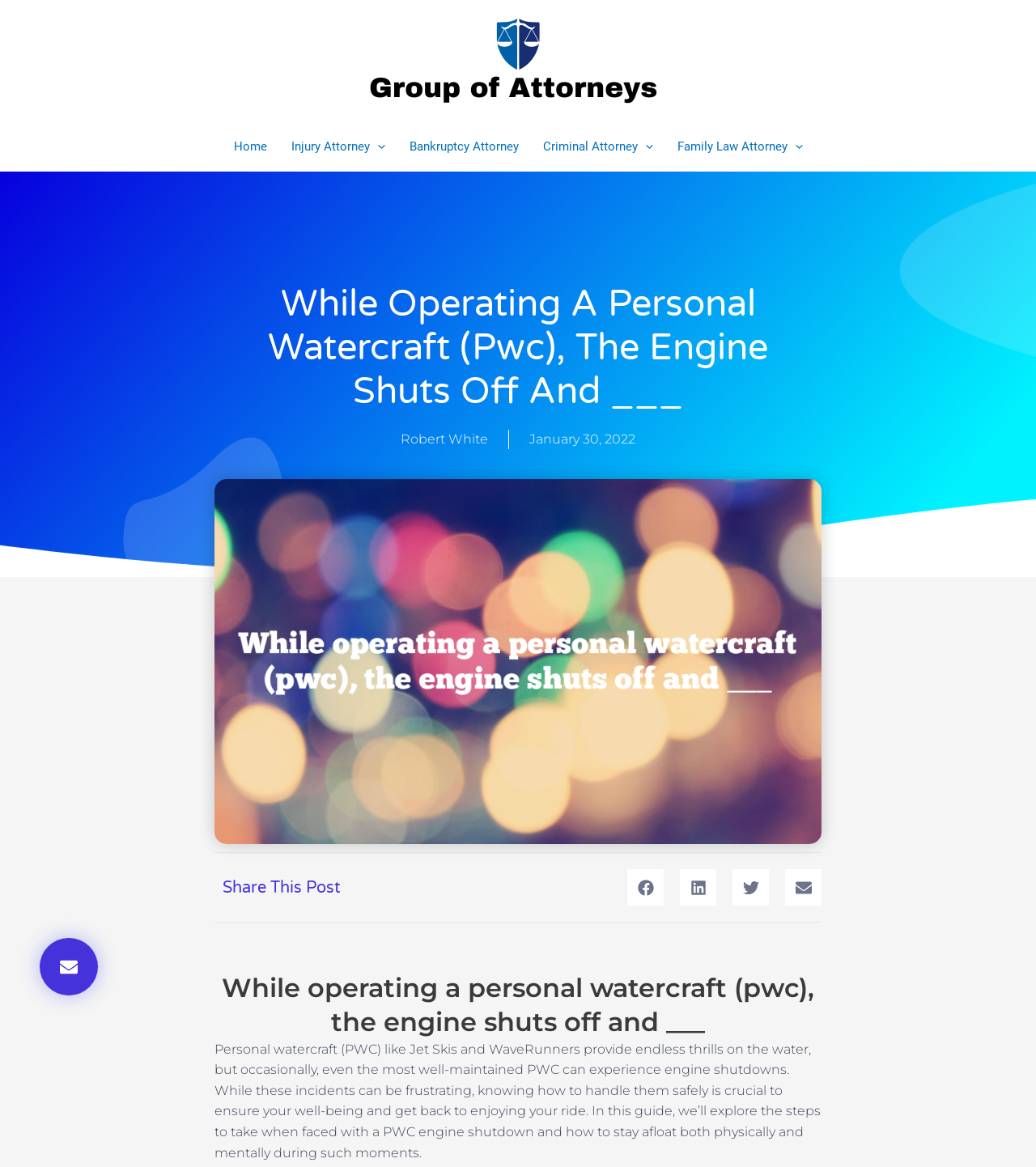Explain the webpage in detail.

The webpage is about handling personal watercraft (PWC) engine shutdowns safely. At the top, there is a navigation menu with links to "Home", "Injury Attorney", "Bankruptcy Attorney", "Criminal Attorney", and "Family Law Attorney". Each of these links has a corresponding menu toggle icon.

Below the navigation menu, there is a heading that asks a question about what to do when a PWC engine shuts off. Next to this heading, there is a link to the author "Robert White" and the date "January 30, 2022".

On the left side of the page, there is a large image related to PWCs. Below the image, there is a button, but its purpose is unclear.

The main content of the page is a guide on how to handle PWC engine shutdowns safely. The text explains that while these incidents can be frustrating, knowing how to handle them safely is crucial to ensure one's well-being and get back to enjoying the ride.

At the bottom of the page, there are social media sharing buttons, including "Share on Facebook", "Share on LinkedIn", "Share on Twitter", and "Share on Email". Each of these buttons has a corresponding icon.

There is also a repeated heading that asks the same question about what to do when a PWC engine shuts off, but this time it is located near the bottom of the page.